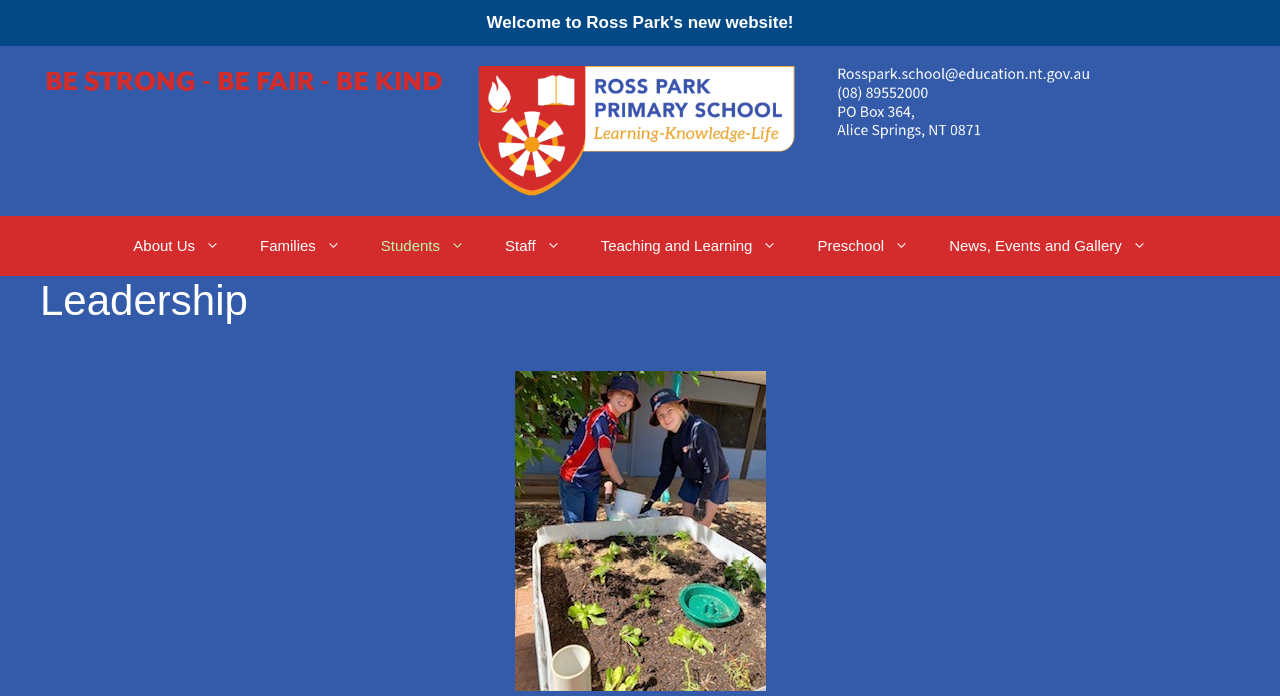Answer the question using only one word or a concise phrase: What is the name of the school?

Ross Park Primary School